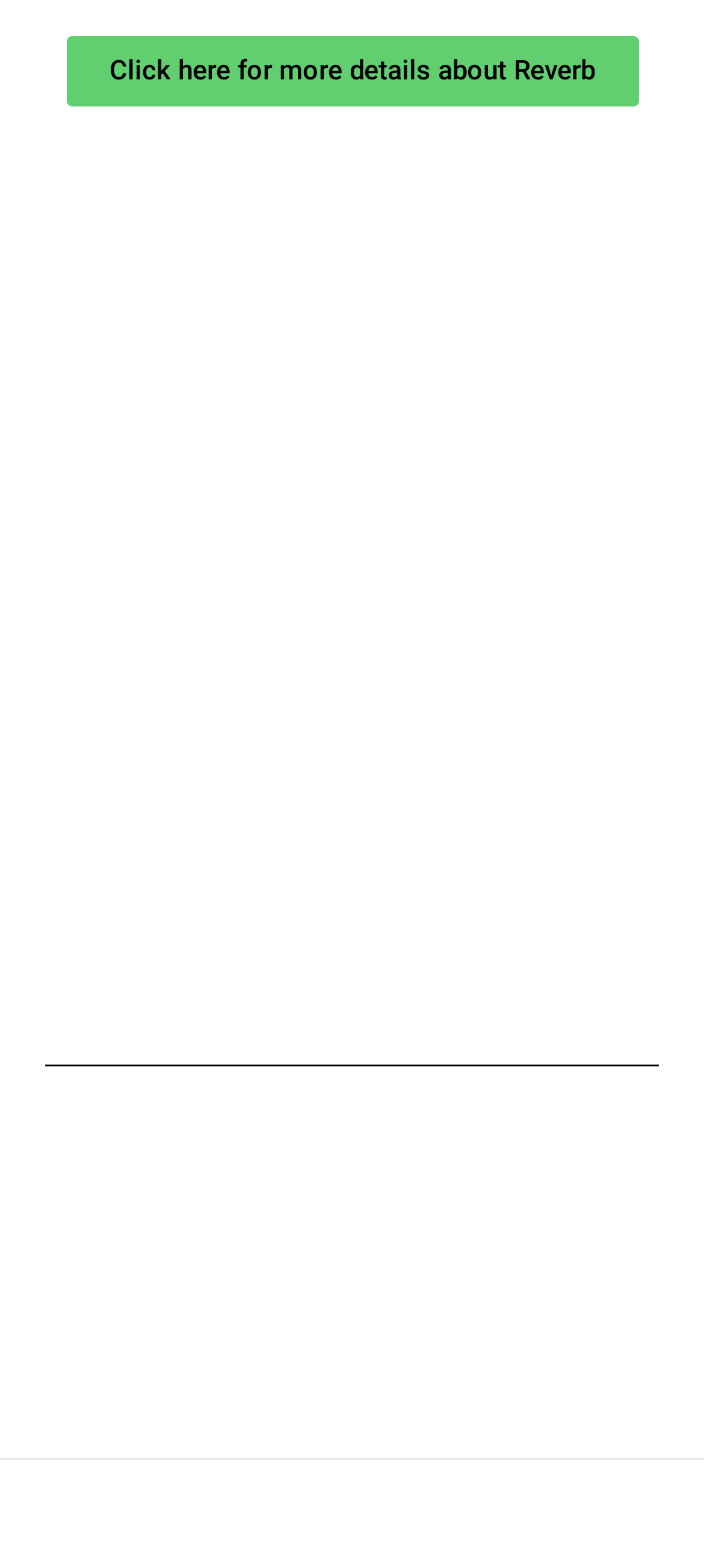How many groups are there? Refer to the image and provide a one-word or short phrase answer.

2